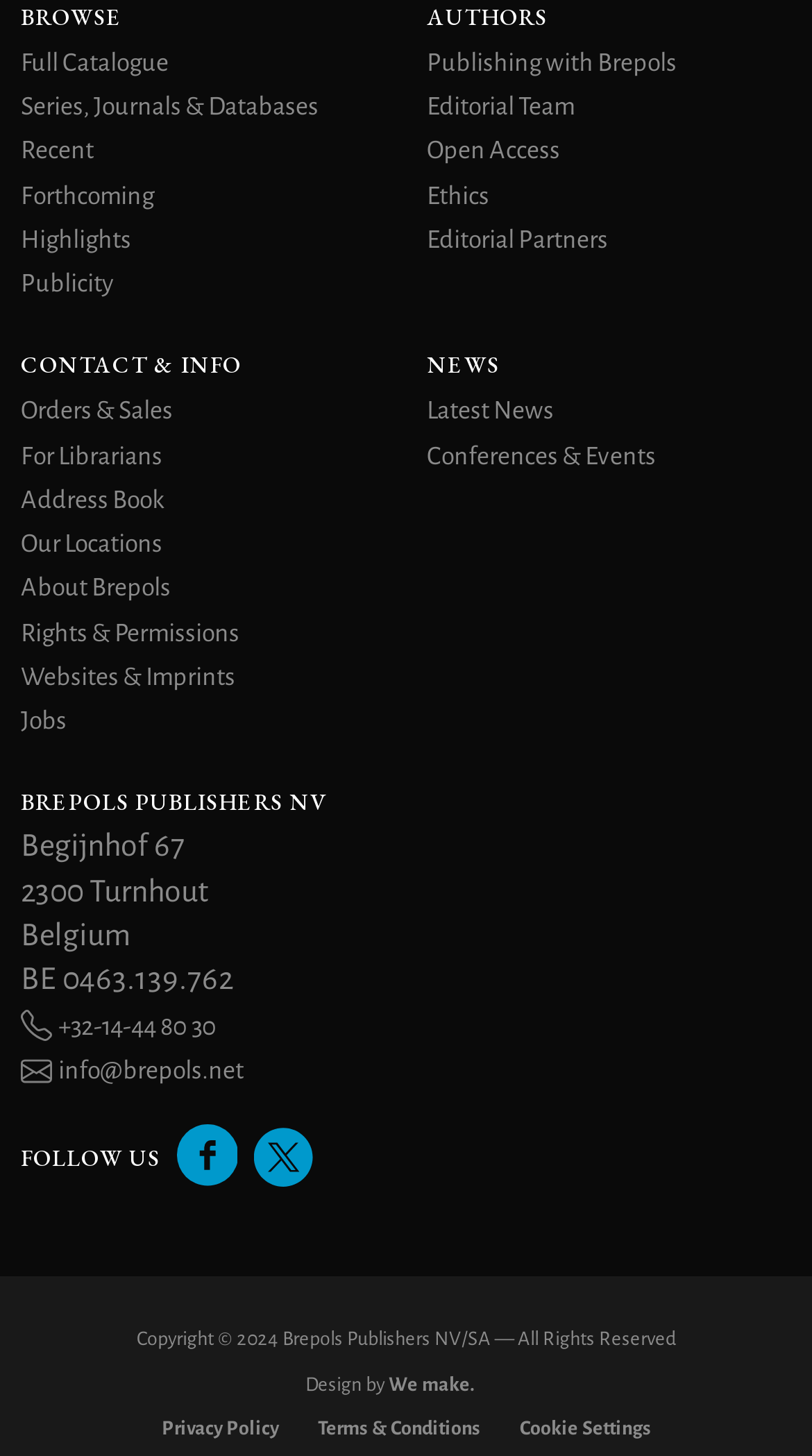Determine the bounding box of the UI component based on this description: "For Librarians". The bounding box coordinates should be four float values between 0 and 1, i.e., [left, top, right, bottom].

[0.026, 0.304, 0.2, 0.323]